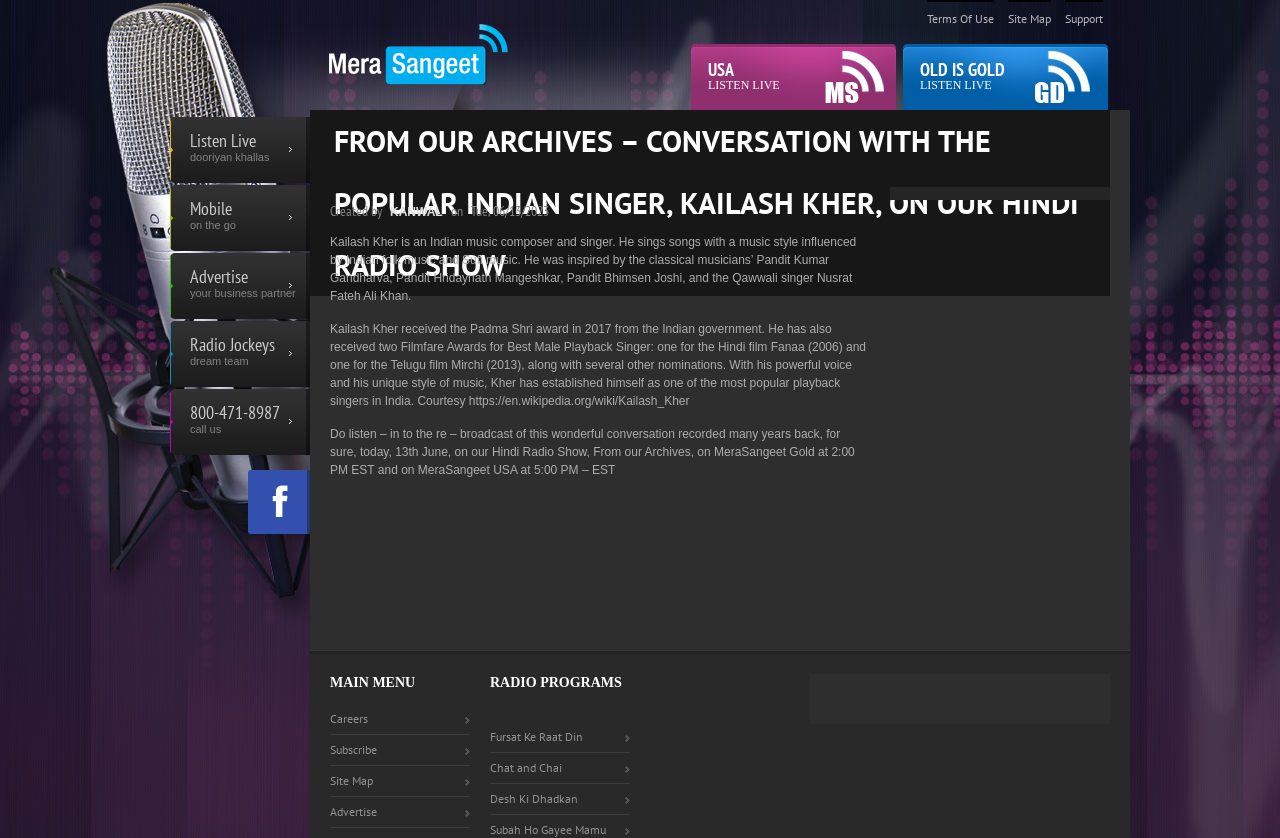Can you provide the bounding box coordinates for the element that should be clicked to implement the instruction: "Listen to Mera Sangeet Gold"?

[0.705, 0.053, 0.867, 0.131]